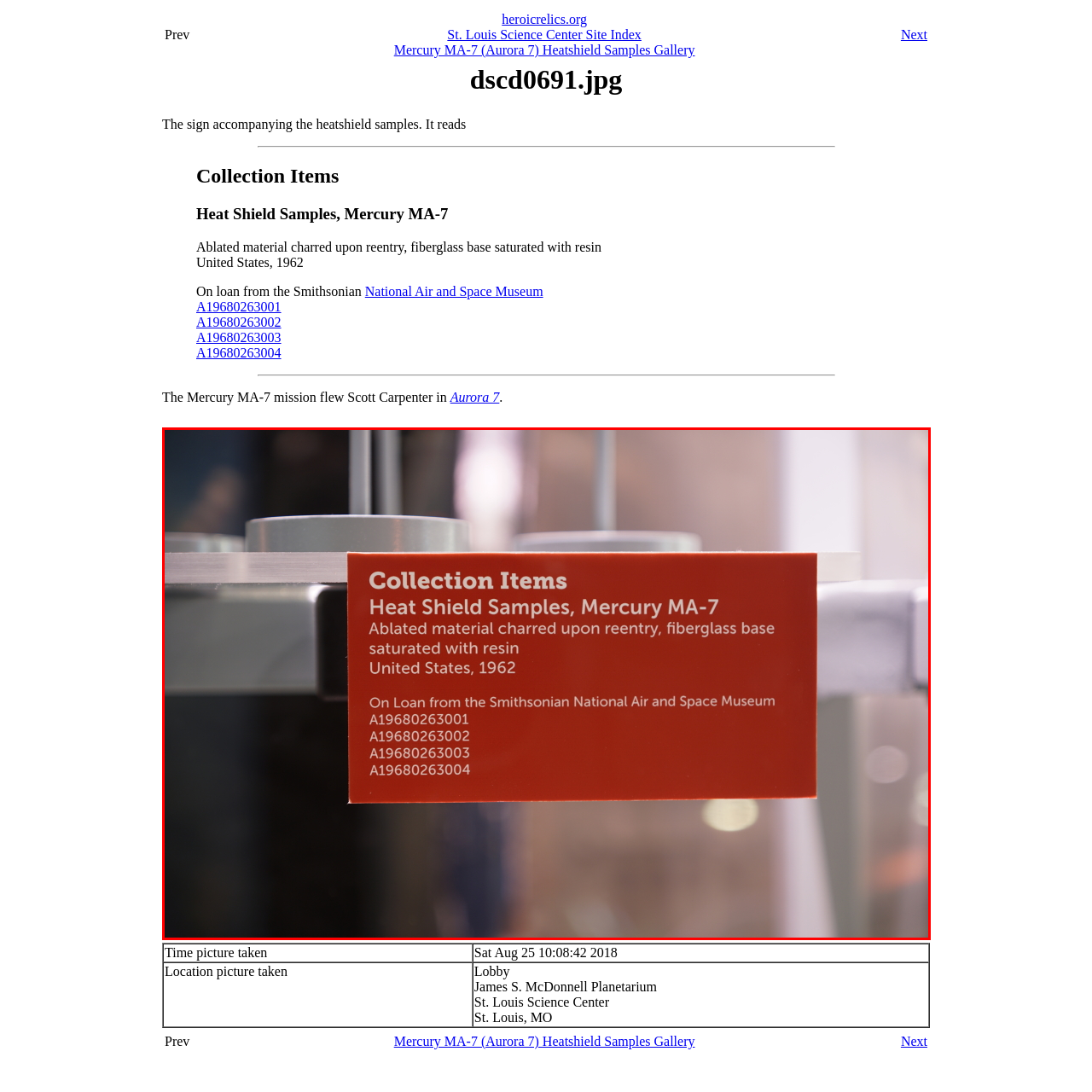View the image surrounded by the red border, From which museum is the artifact on loan?
 Answer using a single word or phrase.

Smithsonian National Air and Space Museum